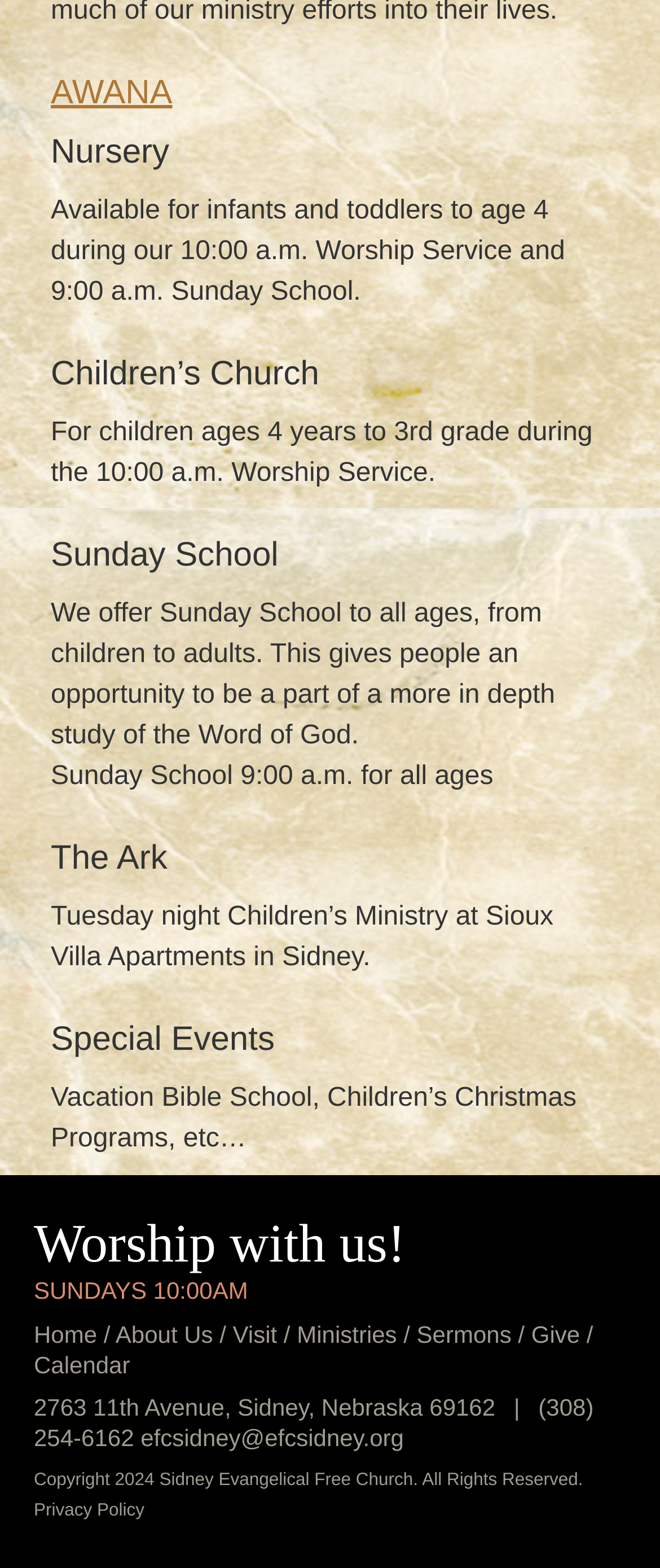From the webpage screenshot, predict the bounding box of the UI element that matches this description: "Privacy Policy".

[0.051, 0.956, 0.219, 0.969]